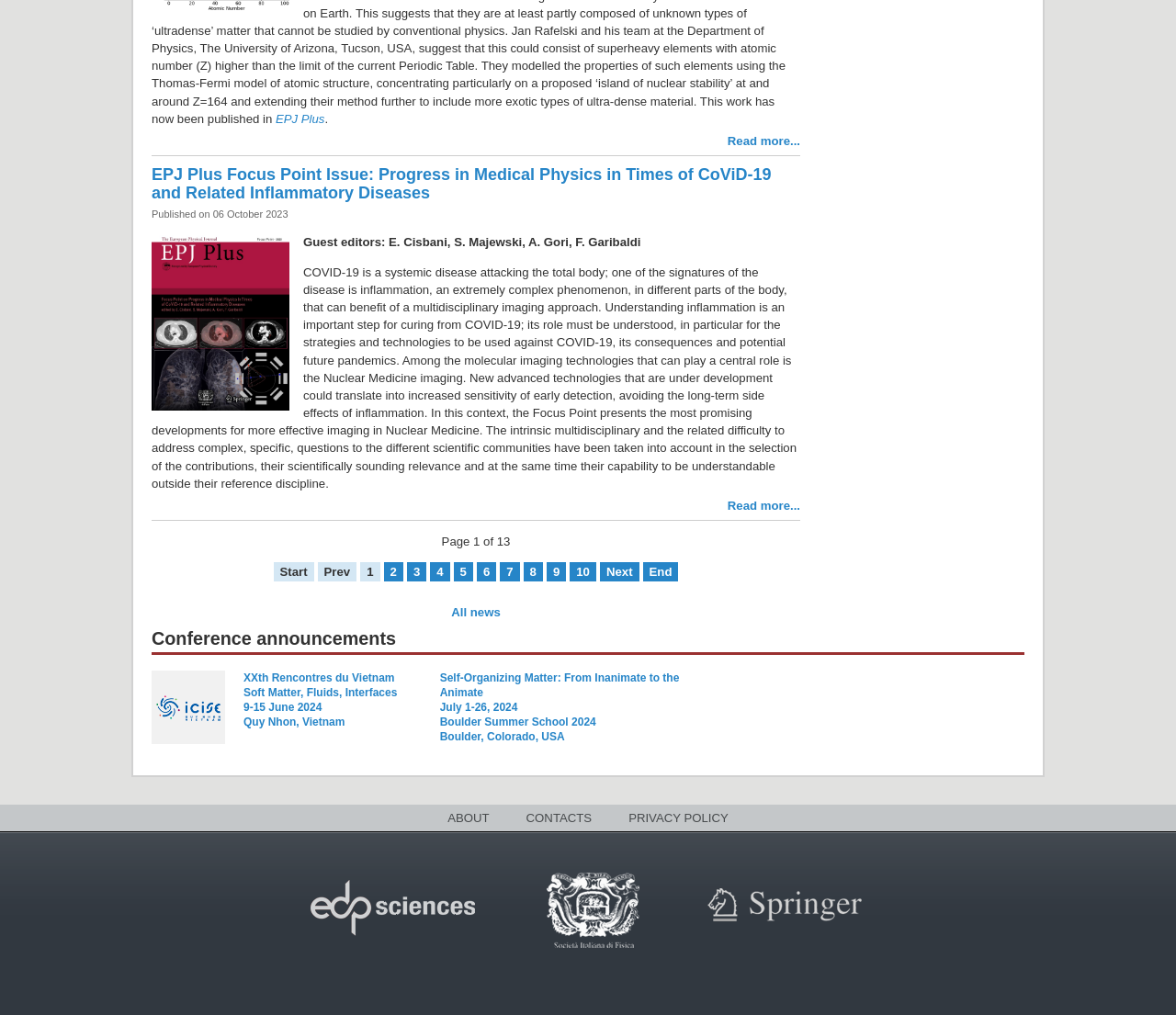Identify the bounding box coordinates for the element you need to click to achieve the following task: "Read more about EPJ Plus Focus Point Issue". Provide the bounding box coordinates as four float numbers between 0 and 1, in the form [left, top, right, bottom].

[0.129, 0.163, 0.656, 0.199]